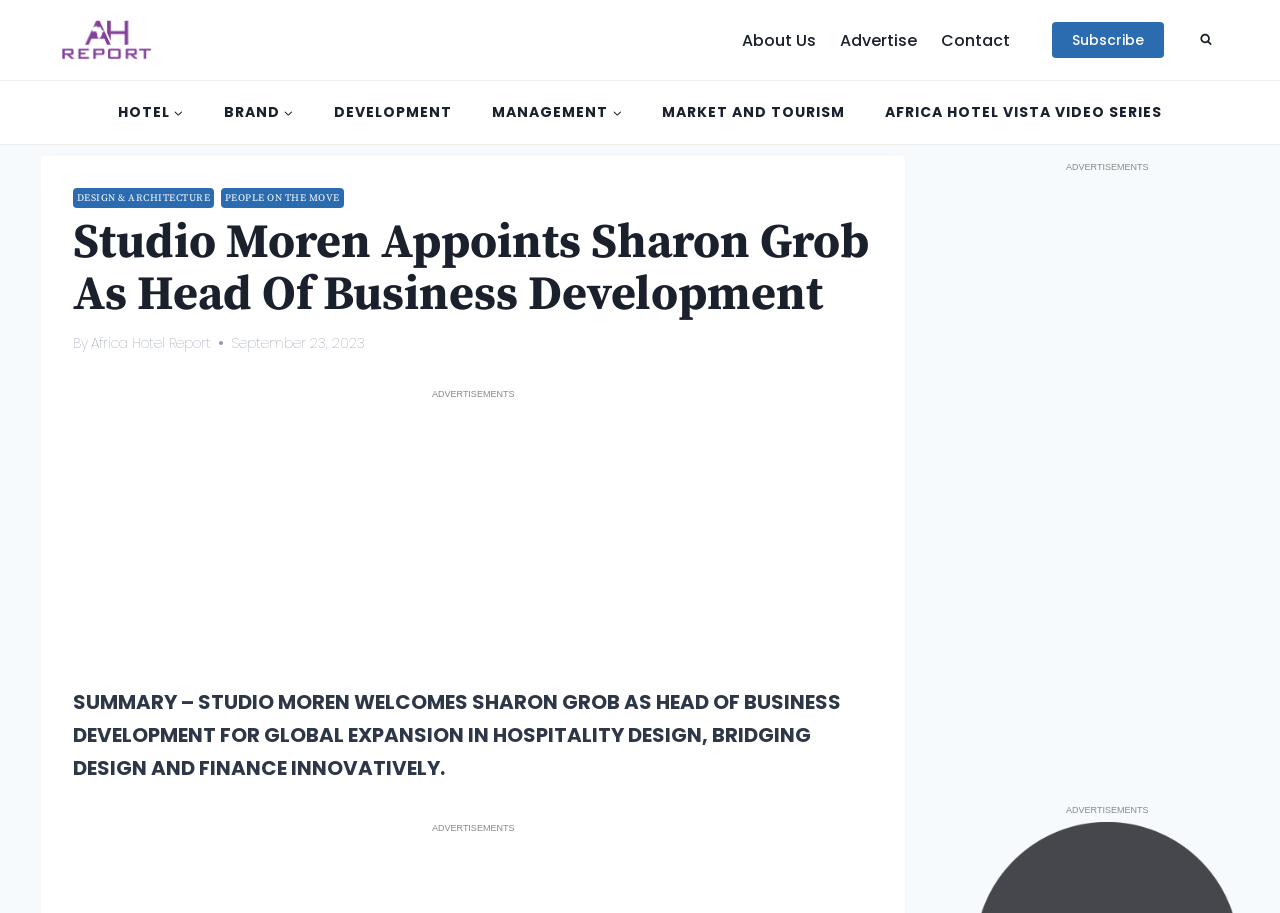What is the category of the article 'DESIGN & ARCHITECTURE'?
We need a detailed and exhaustive answer to the question. Please elaborate.

The category 'DESIGN & ARCHITECTURE' is a link element which is a sub-element of the header element, and it is displayed as a clickable link.